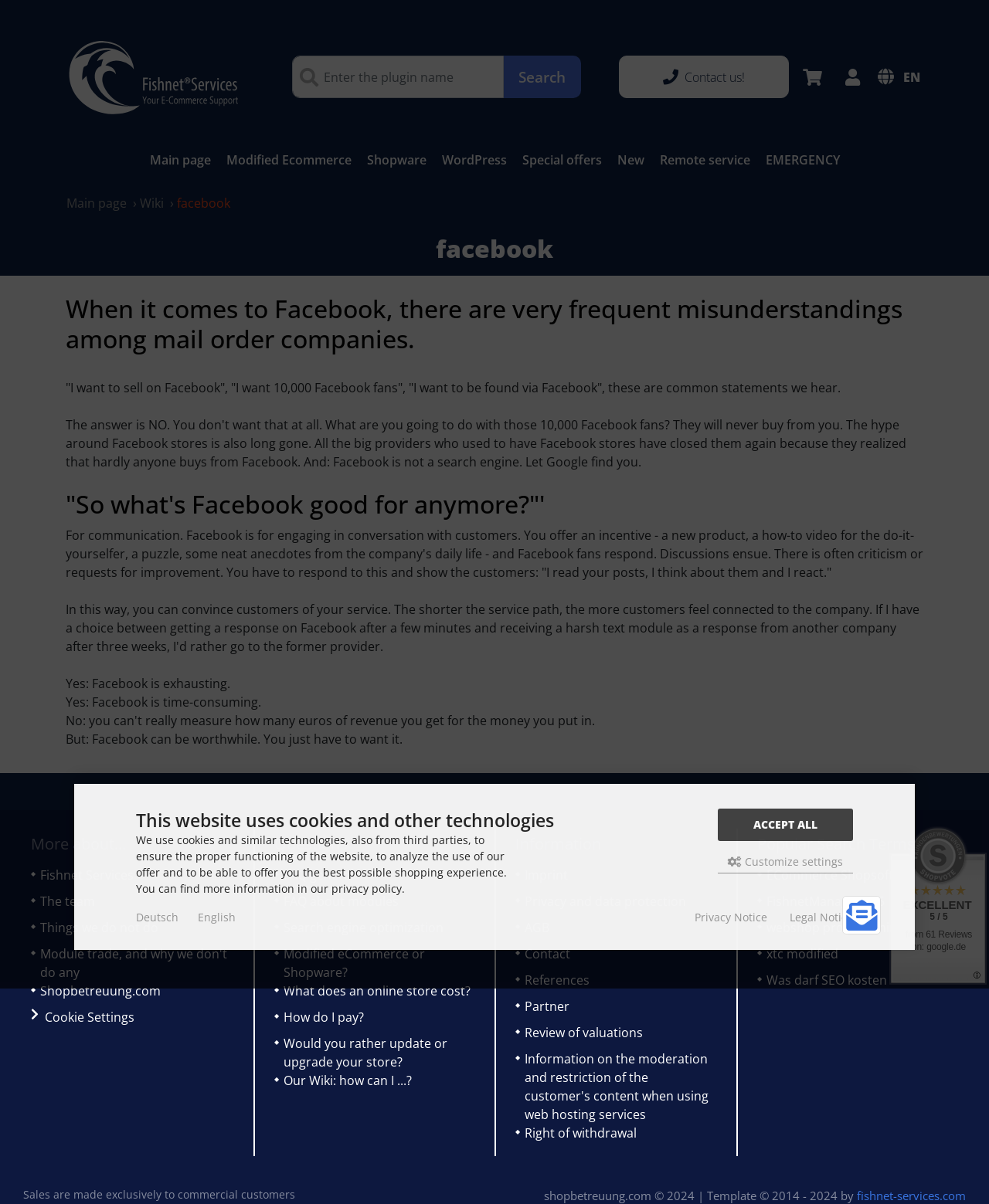Determine the bounding box coordinates for the clickable element to execute this instruction: "View special offers". Provide the coordinates as four float numbers between 0 and 1, i.e., [left, top, right, bottom].

[0.528, 0.125, 0.608, 0.14]